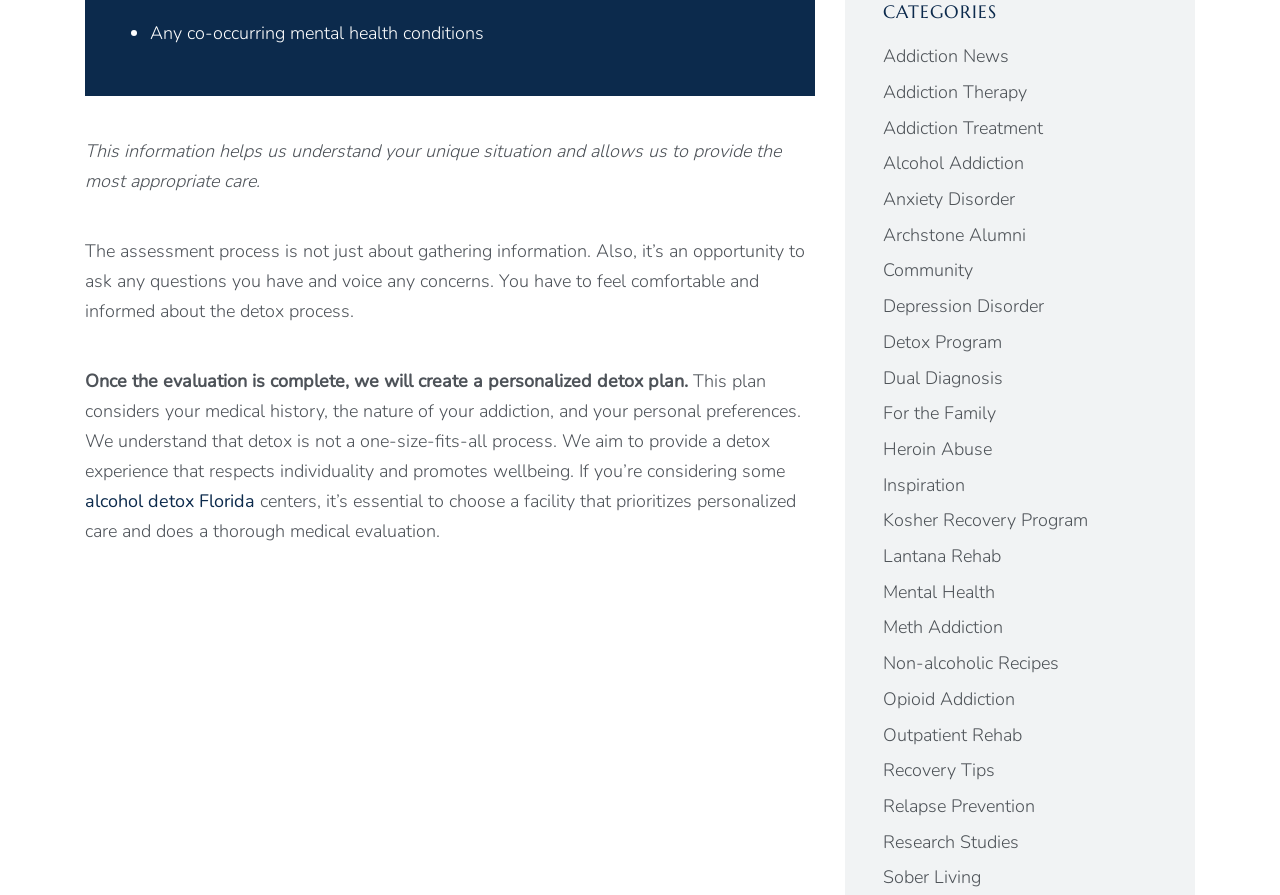Show the bounding box coordinates of the element that should be clicked to complete the task: "Read about 'Addiction News'".

[0.69, 0.049, 0.788, 0.076]